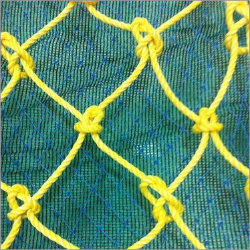What color is the mesh background of the safety net?
Based on the image, answer the question with a single word or brief phrase.

Green